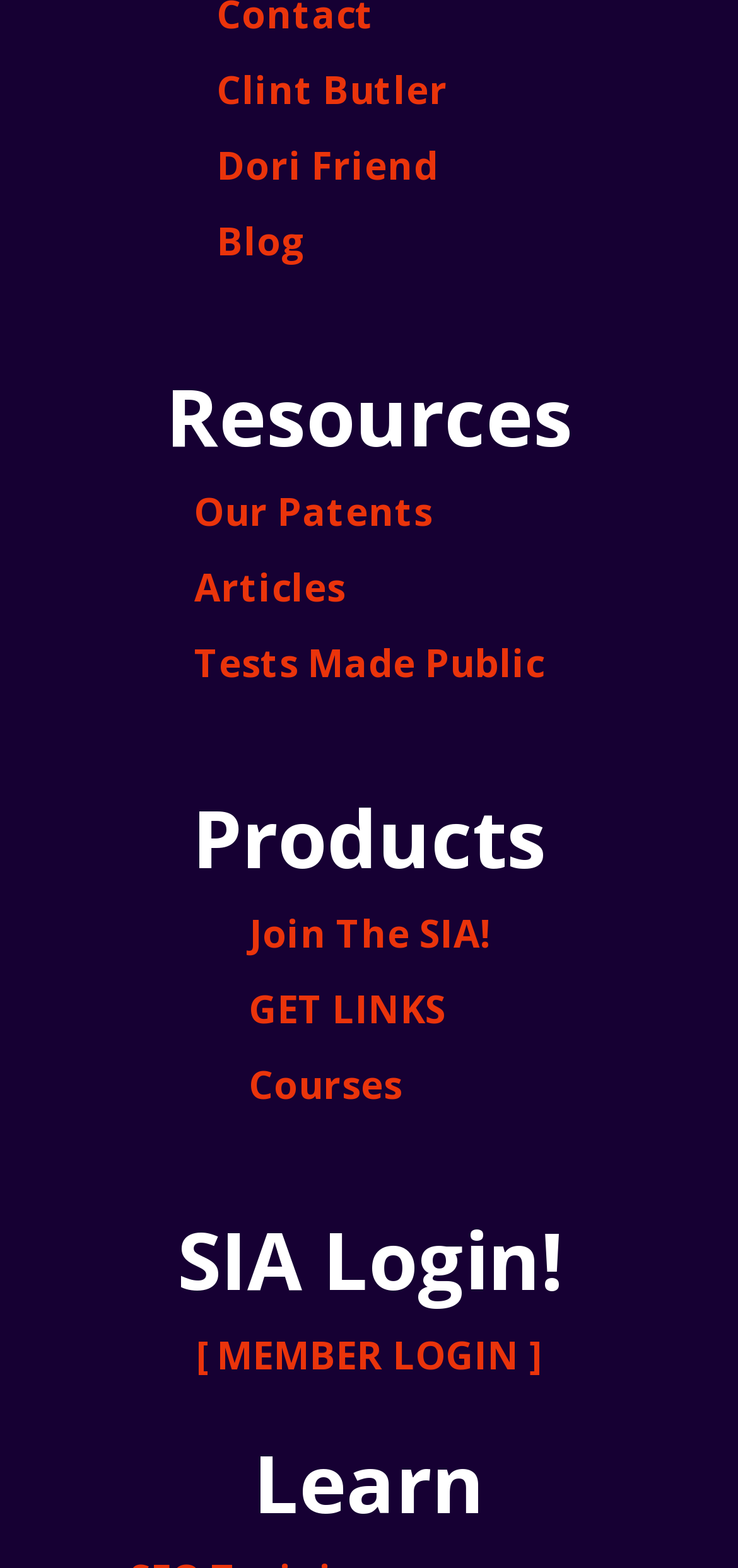Calculate the bounding box coordinates of the UI element given the description: "[ MEMBER LOGIN ]".

[0.265, 0.84, 0.735, 0.889]